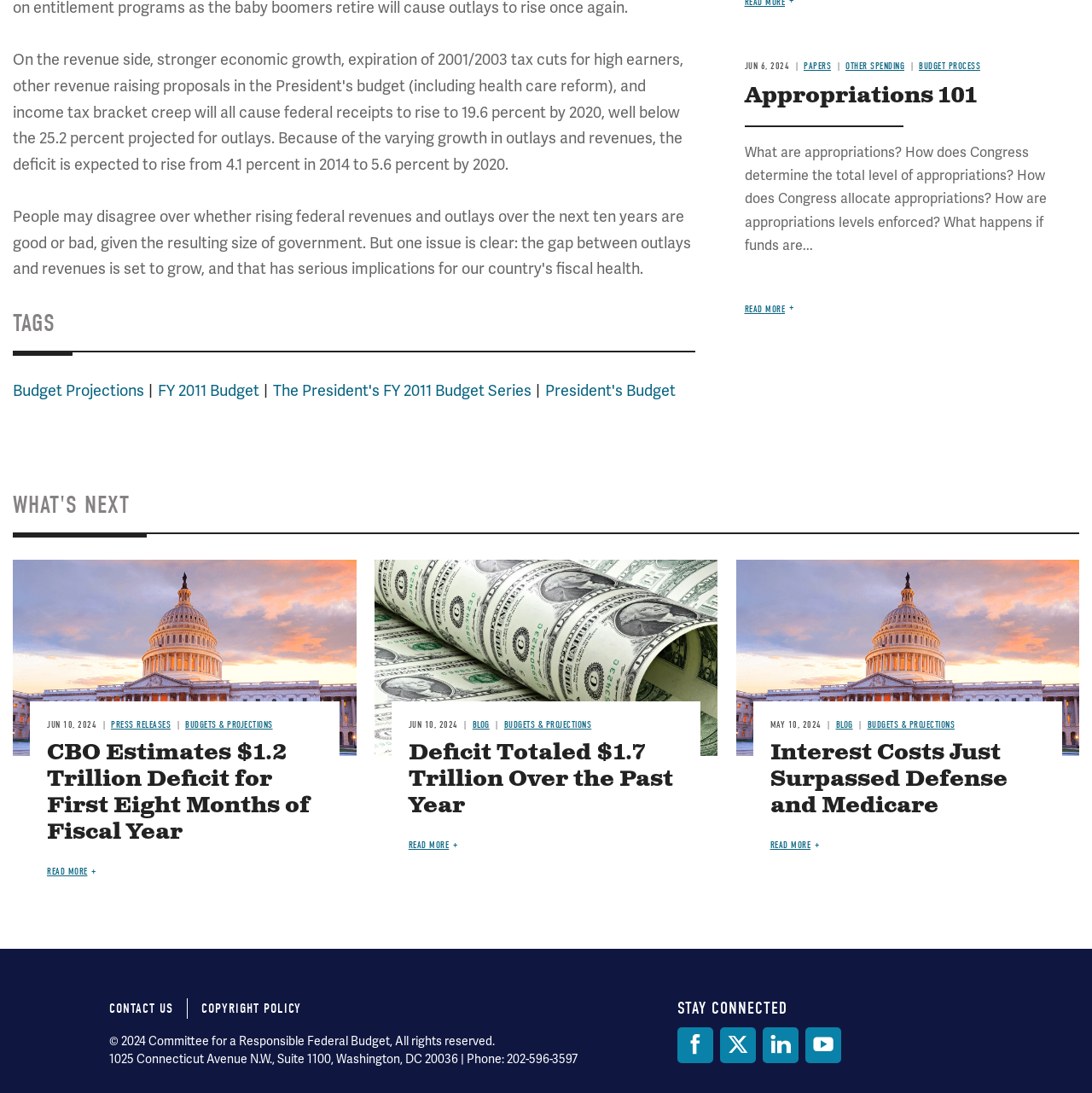Please specify the bounding box coordinates for the clickable region that will help you carry out the instruction: "Read more about 'Appropriations 101'".

[0.682, 0.278, 0.727, 0.288]